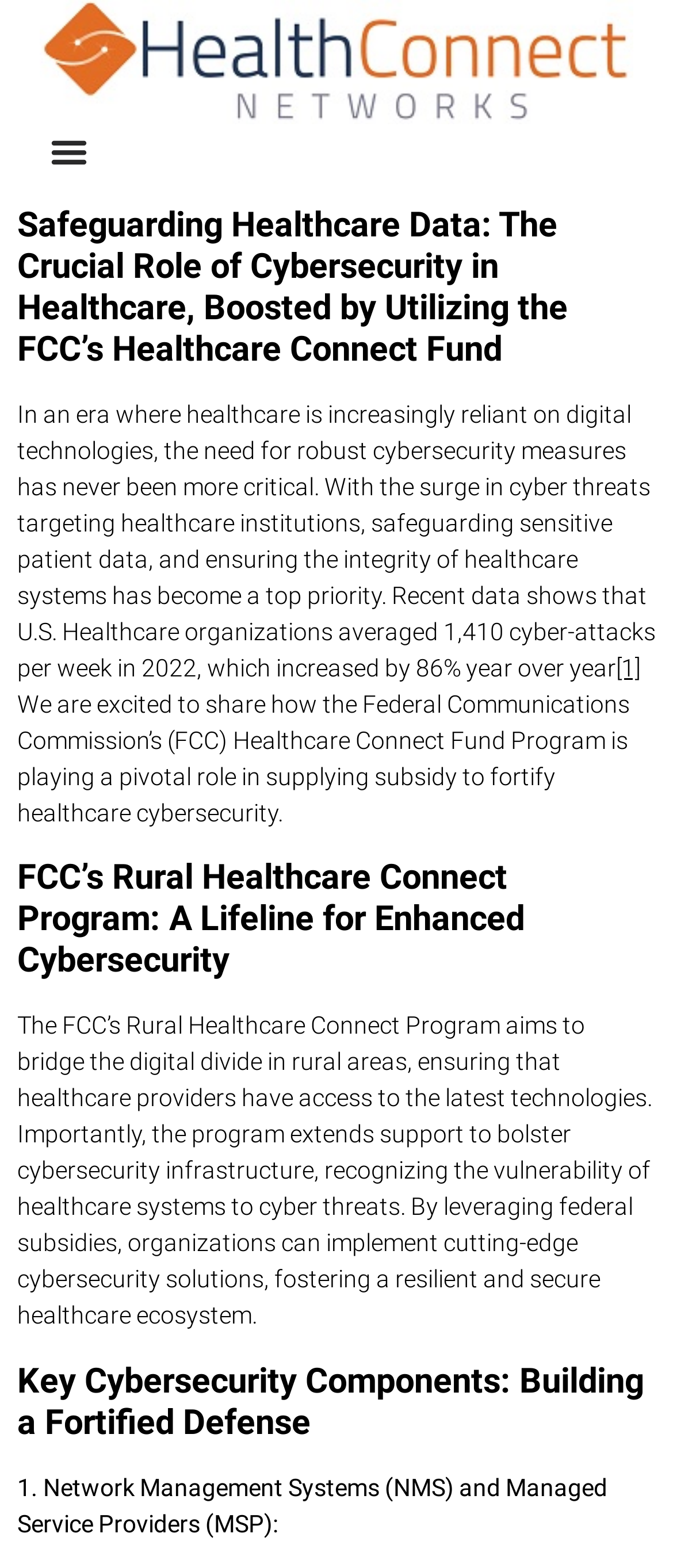Provide a one-word or short-phrase response to the question:
How many cyber-attacks did U.S. Healthcare organizations average per week in 2022?

1,410